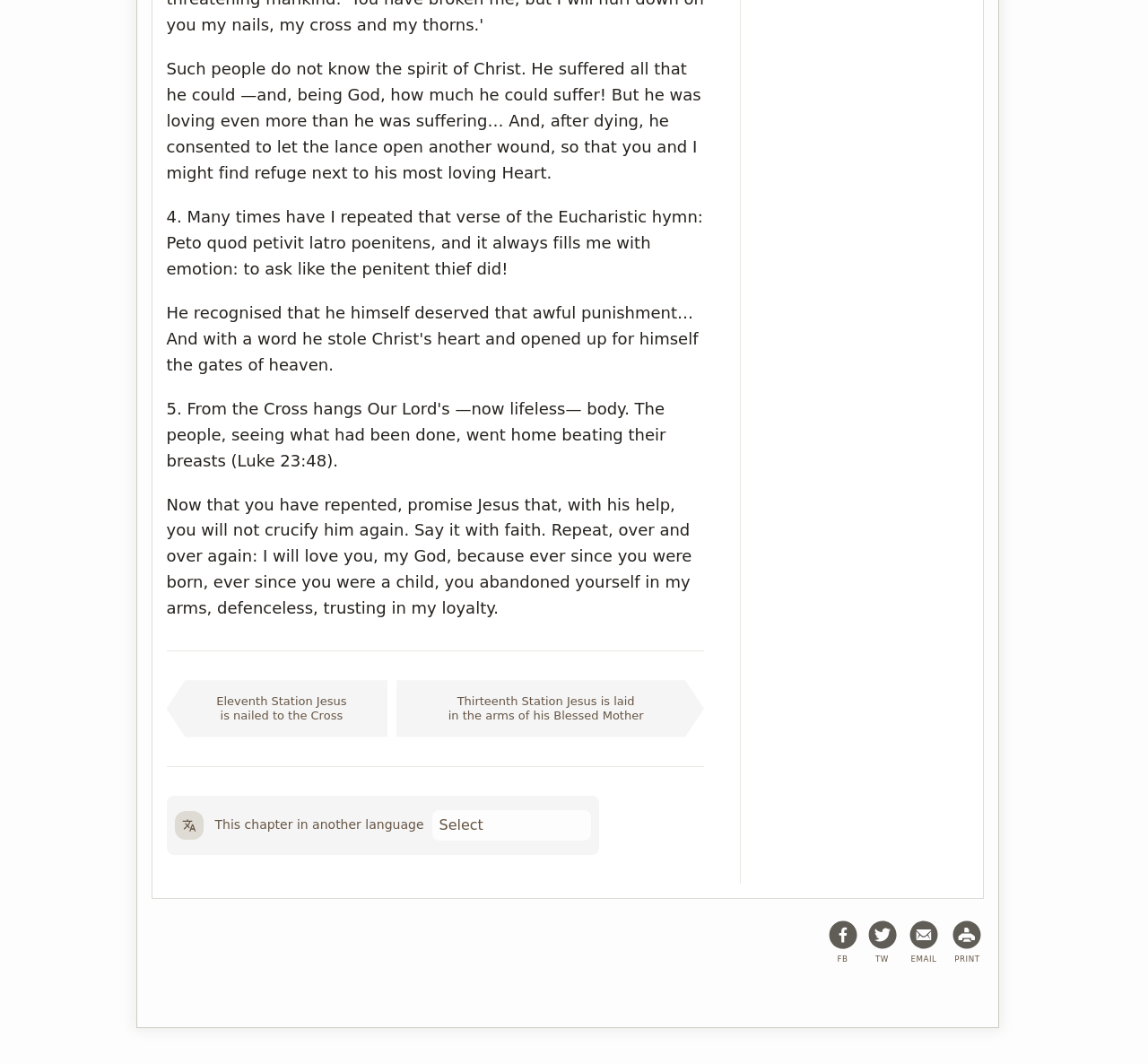Find the bounding box coordinates for the area that should be clicked to accomplish the instruction: "Click the link to the Eleventh Station".

[0.145, 0.639, 0.338, 0.693]